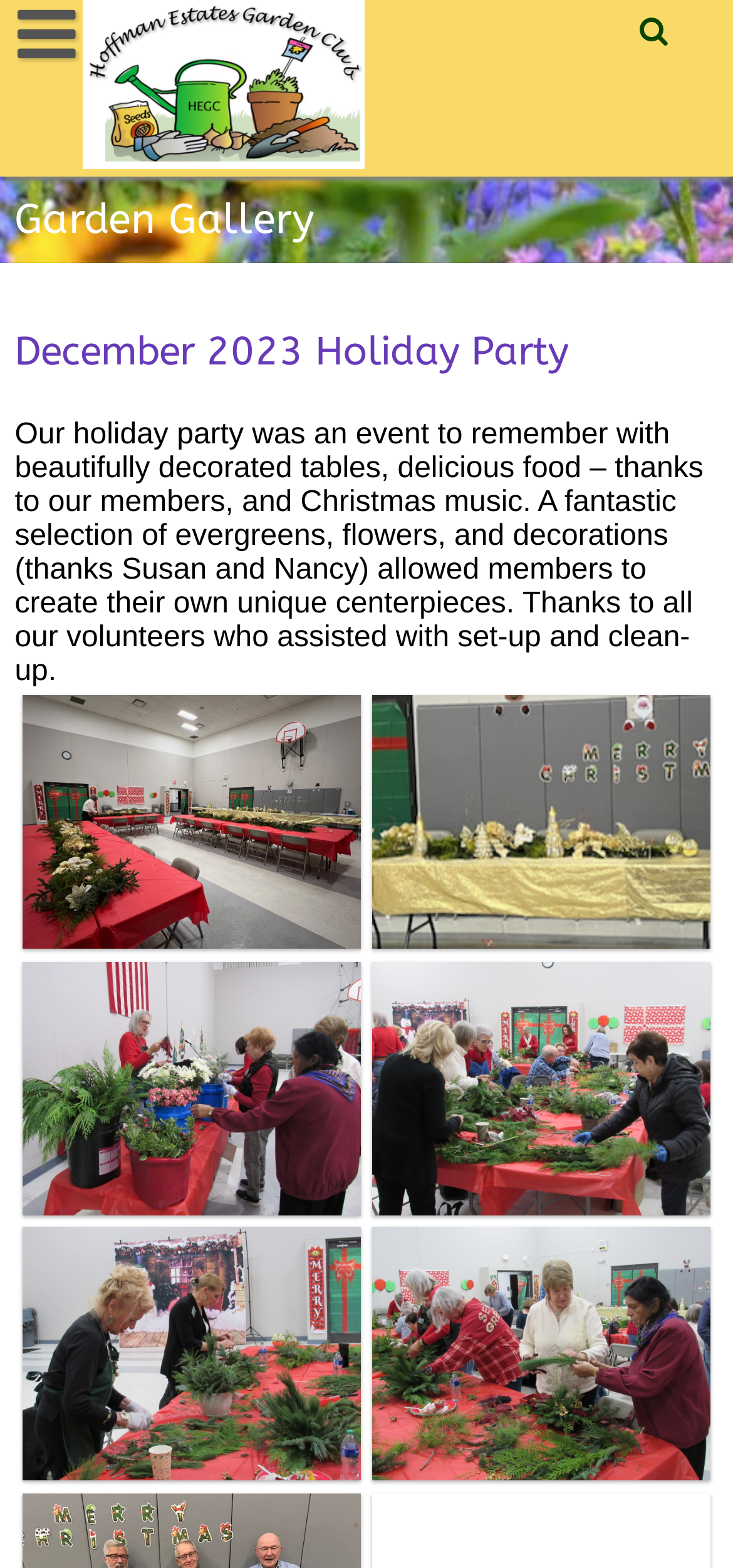Please predict the bounding box coordinates (top-left x, top-left y, bottom-right x, bottom-right y) for the UI element in the screenshot that fits the description: HealthEdgeLA@gmail.com

None